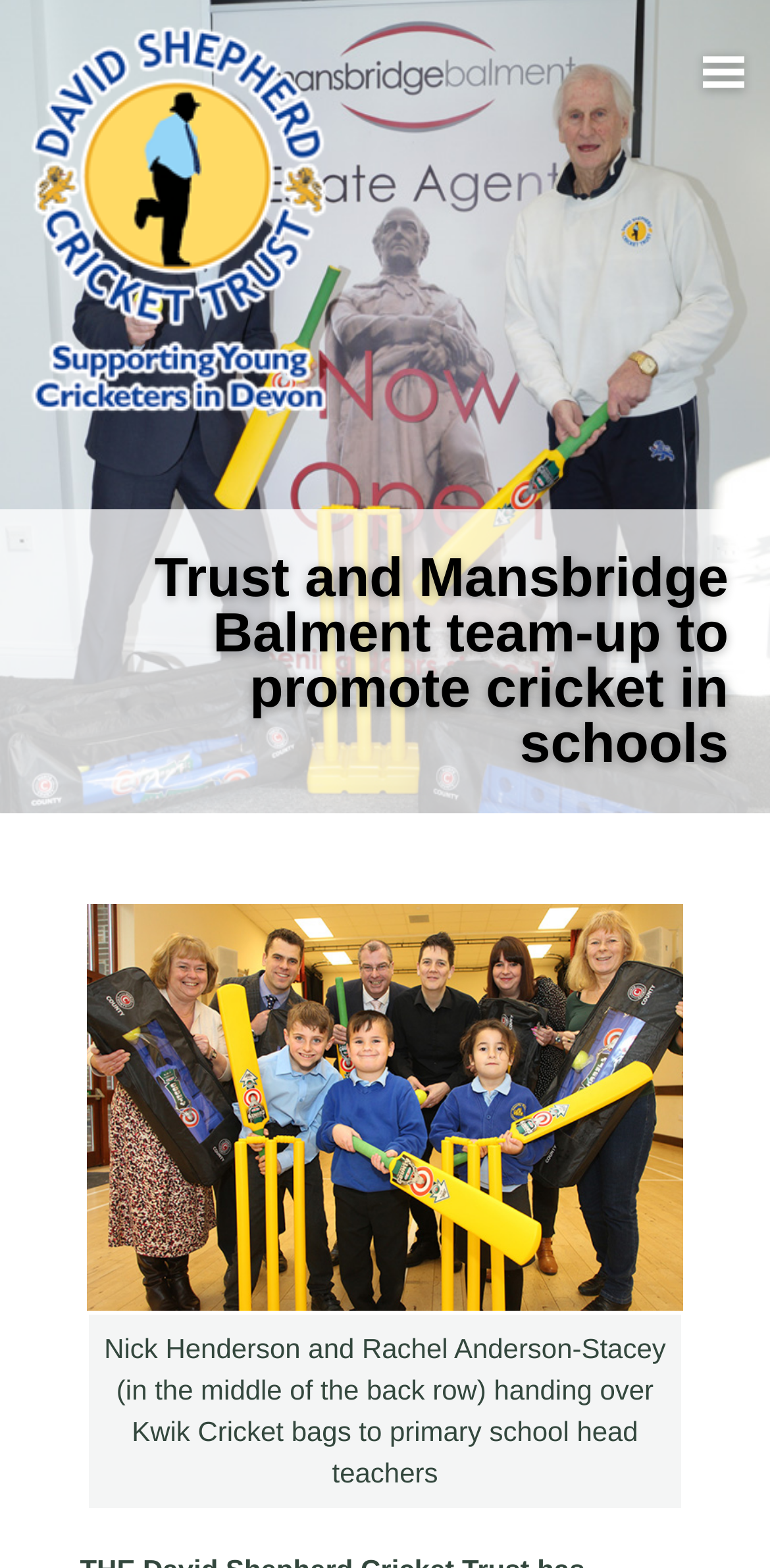Generate the main heading text from the webpage.

Trust and Mansbridge Balment team-up to promote cricket in schools